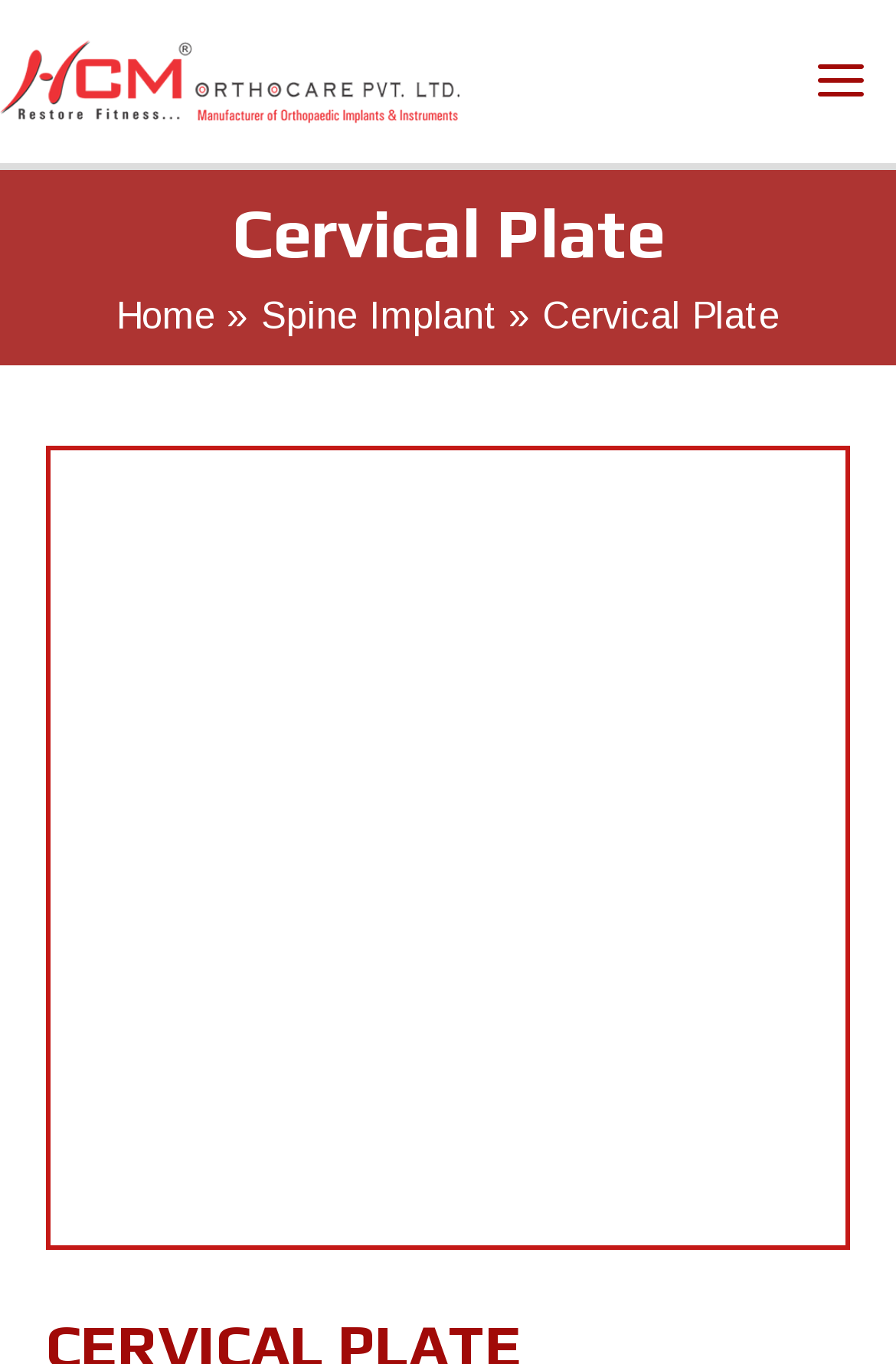Provide a short answer to the following question with just one word or phrase: How many links are present in the breadcrumbs navigation?

3